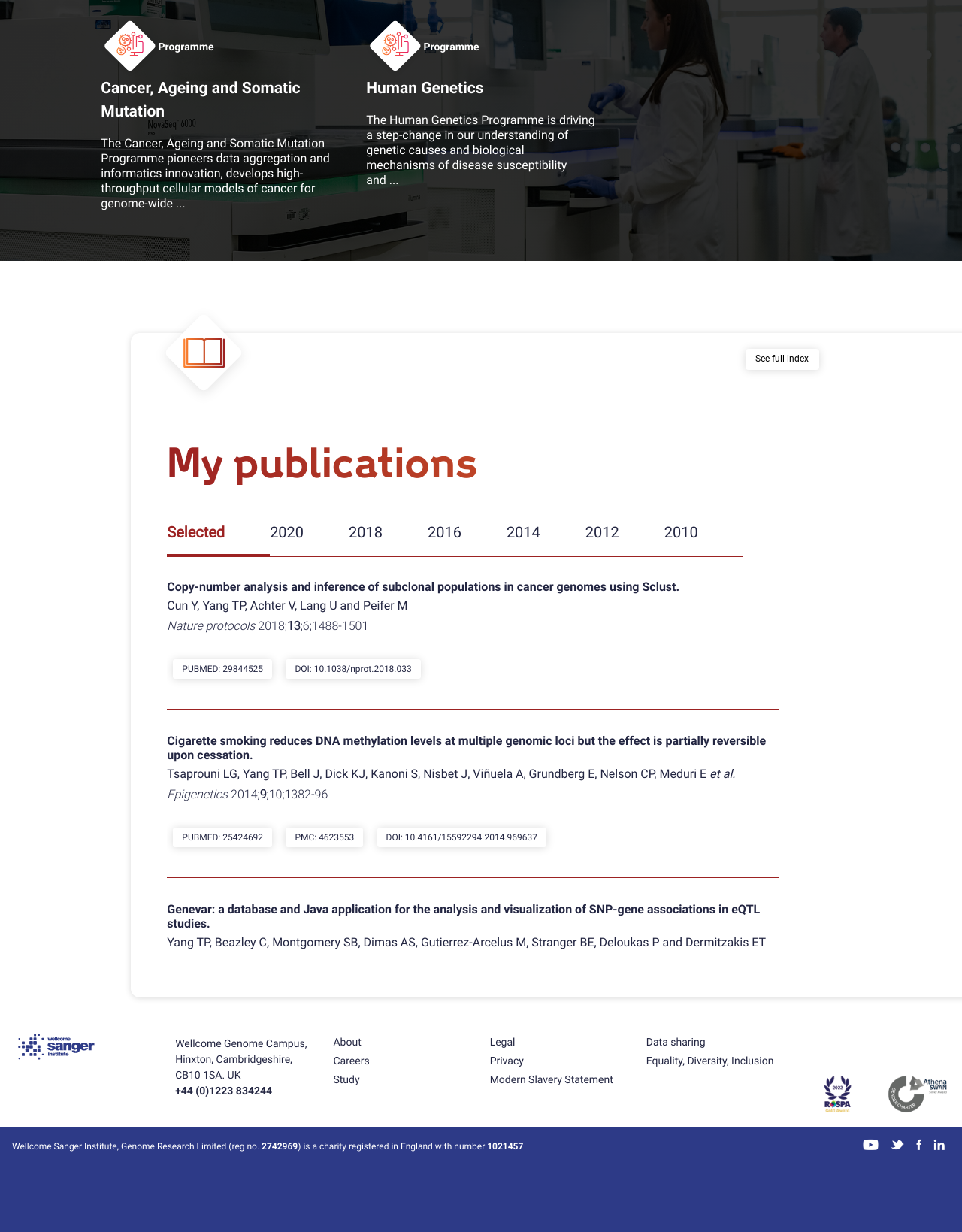Using the element description: "Equality, Diversity, Inclusion", determine the bounding box coordinates for the specified UI element. The coordinates should be four float numbers between 0 and 1, [left, top, right, bottom].

[0.67, 0.857, 0.806, 0.867]